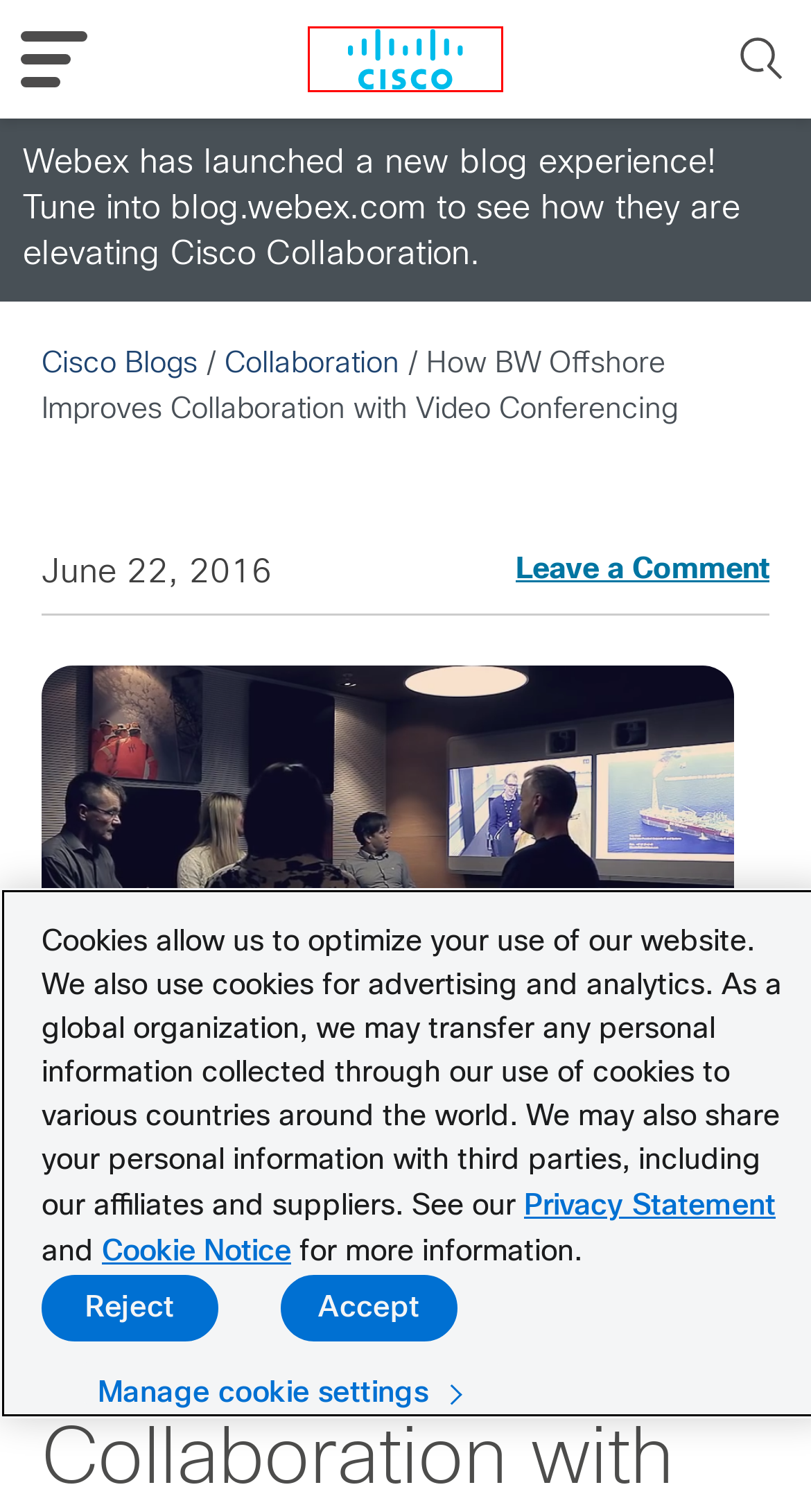Observe the screenshot of a webpage with a red bounding box around an element. Identify the webpage description that best fits the new page after the element inside the bounding box is clicked. The candidates are:
A. Cisco Blogs
B. video conferencing - Cisco Blogs
C. Cisco, Open VRAN Ecosystem and 5G RuralFirst at the TIP Summit in London - Cisco Blogs
D. Claire Stephenson
E. Collaboration - Cisco Blogs
F. Cisco Online Privacy Statement - Cisco
G. Oil and Gas - Cisco Blogs
H. Microsoft Lync - Cisco Blogs

A